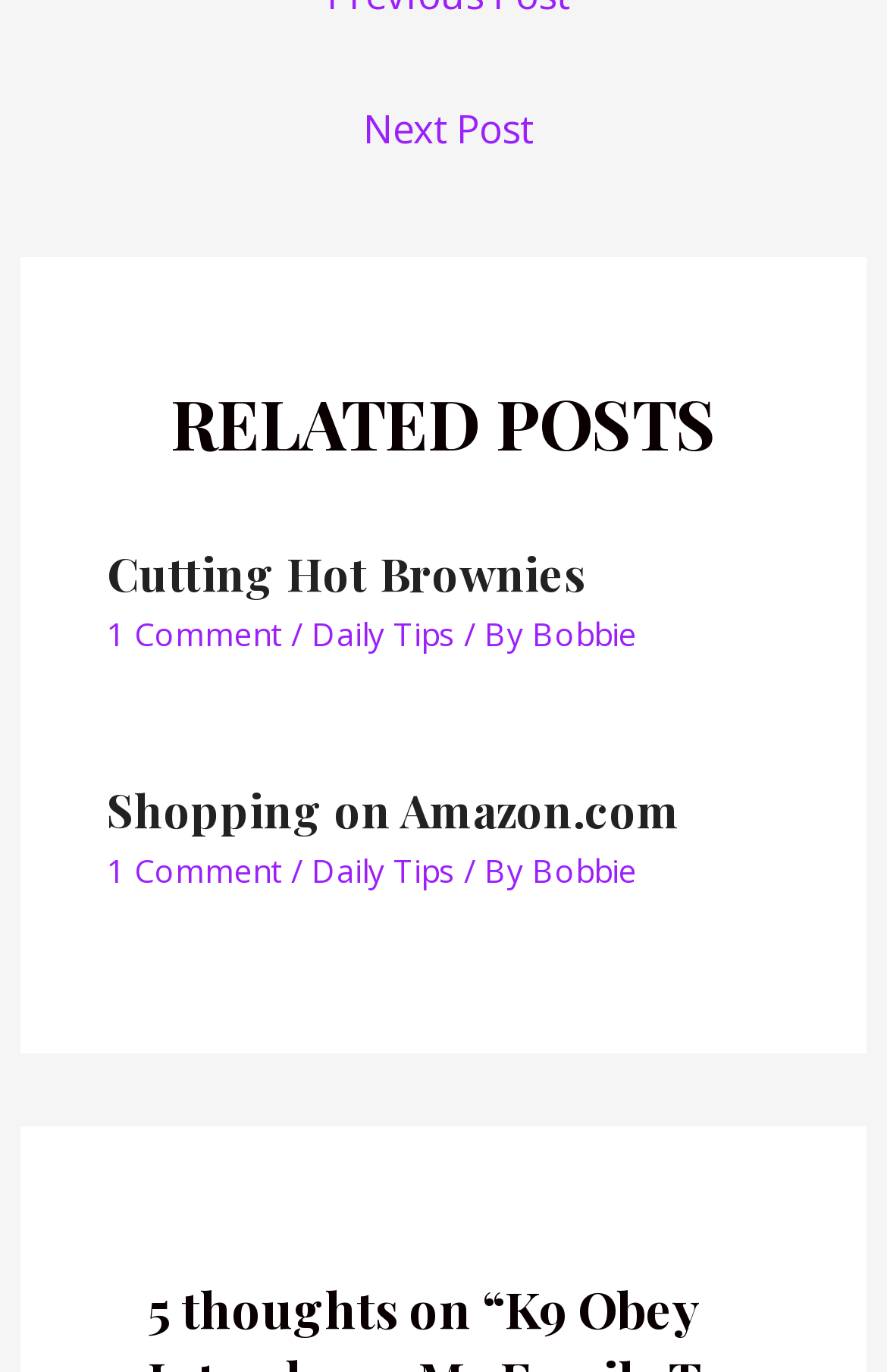How many comments does the second related post have?
Give a one-word or short-phrase answer derived from the screenshot.

1 Comment